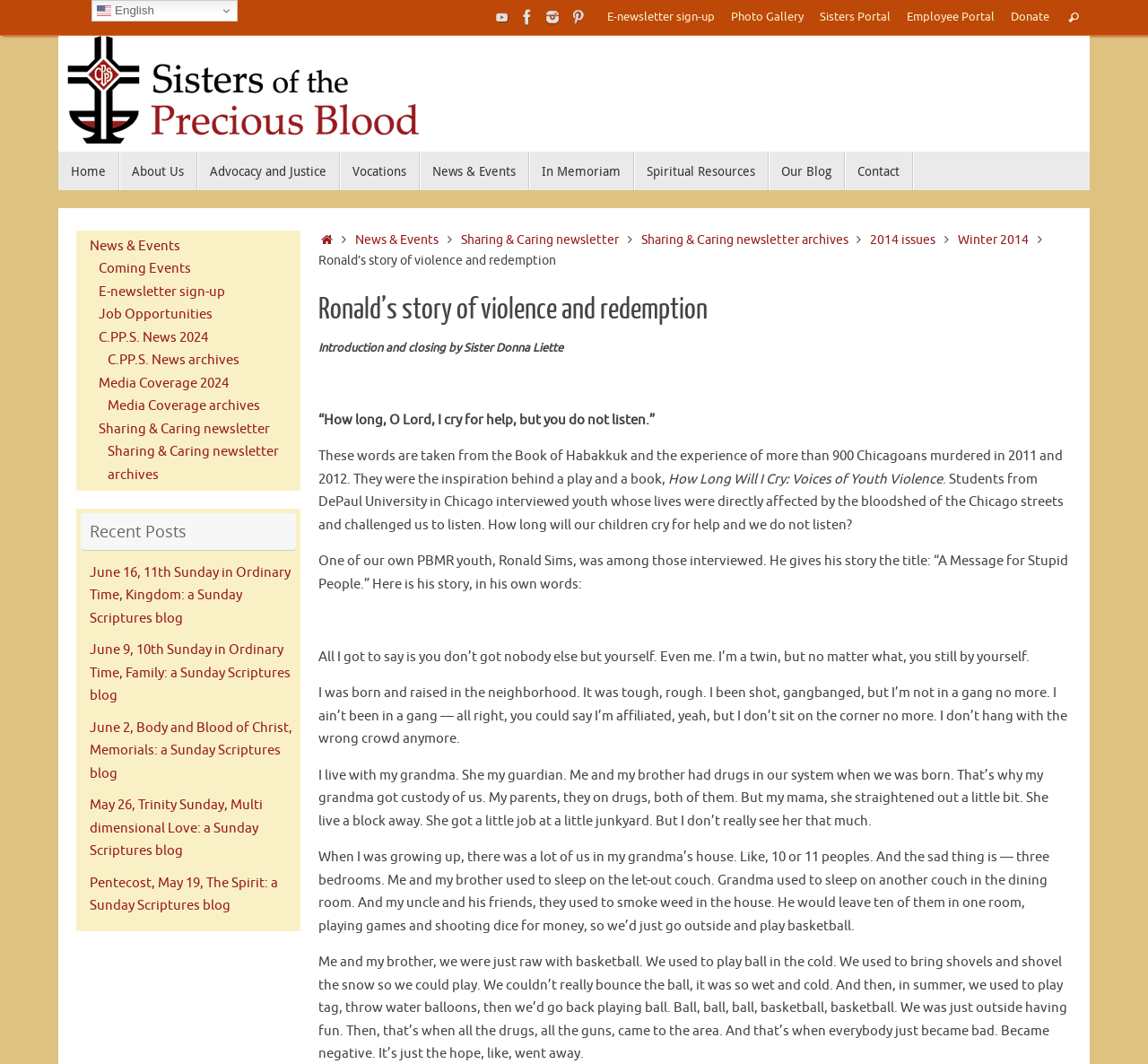Please provide a detailed answer to the question below based on the screenshot: 
What is the name of the book inspired by the experience of Chicagoans?

I found the answer by reading the text content of the webpage. The book inspired by the experience of Chicagoans is mentioned in the text as 'How Long Will I Cry: Voices of Youth Violence'.